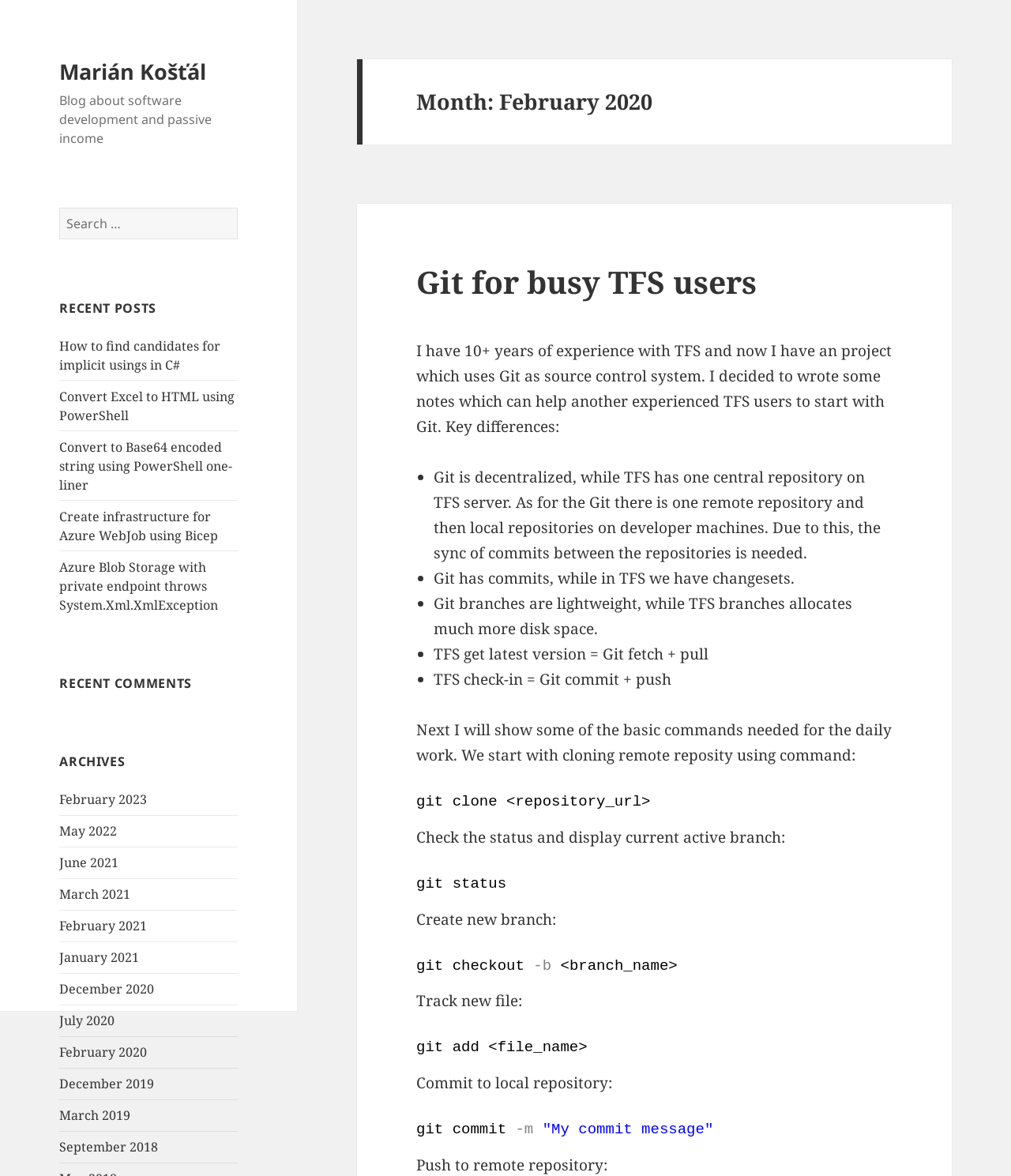Provide the bounding box coordinates of the area you need to click to execute the following instruction: "Check the status and display current active branch".

[0.412, 0.745, 0.882, 0.759]